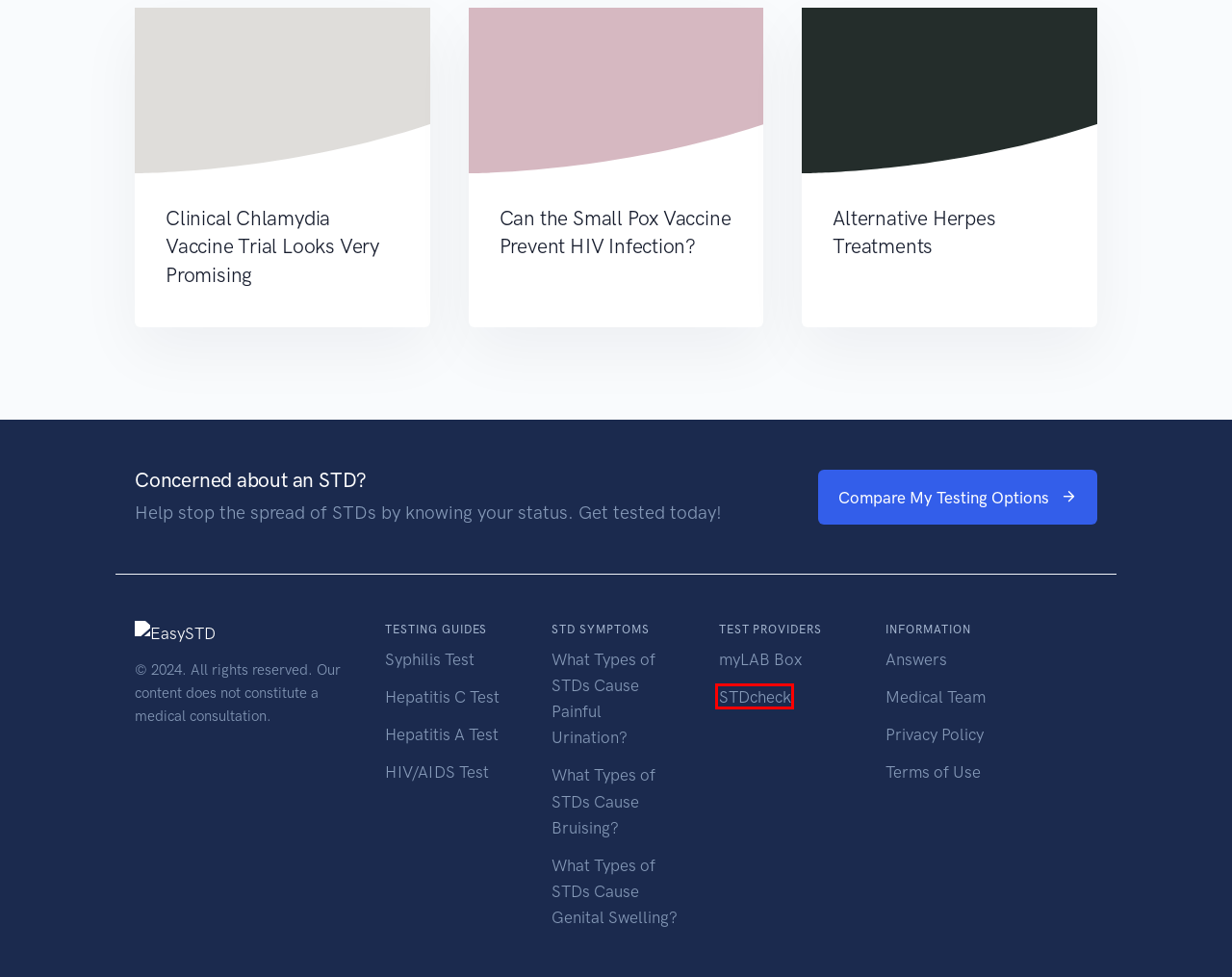Provided is a screenshot of a webpage with a red bounding box around an element. Select the most accurate webpage description for the page that appears after clicking the highlighted element. Here are the candidates:
A. What Types of STDs Cause Bruising? - EasySTD
B. STD Testing Near Me - Find STD Clinics in Your Area - EasySTD
C. The Ultimate Guide to STD Testing: Where and How Get an STD Test Today (Coupons Inside) - EasySTD
D. Privacy Policy - EasySTD
E. Terms of Use - EasySTD
F. What Types of STDs Cause Painful Urination? - EasySTD
G. Can the Small Pox Vaccine Prevent HIV Infection? - EasySTD
H. STDcheck.com Reviews: Does it really offer confidential STD testing? - EasySTD

H